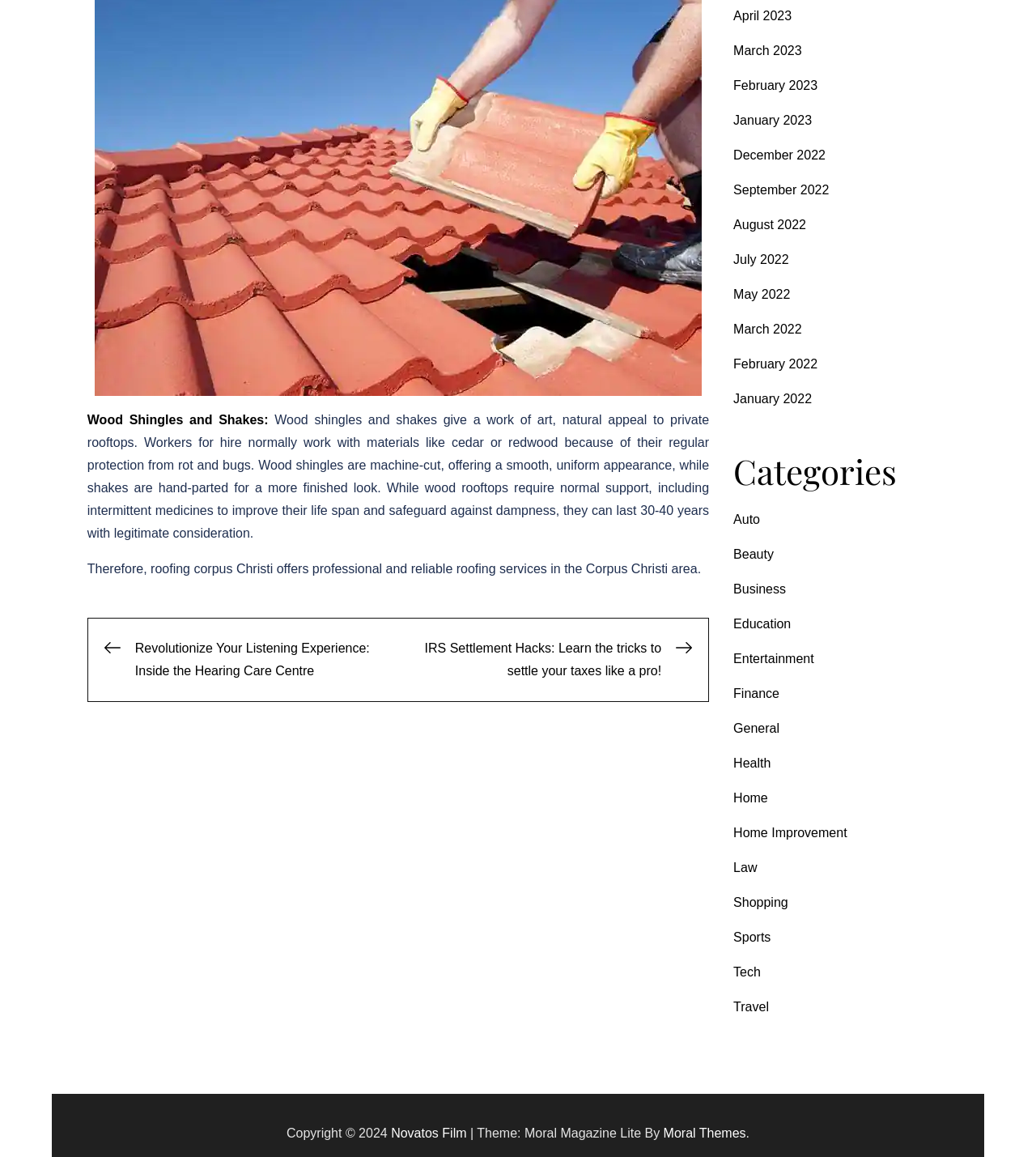Determine the bounding box coordinates of the region to click in order to accomplish the following instruction: "Explore 'Home Improvement'". Provide the coordinates as four float numbers between 0 and 1, specifically [left, top, right, bottom].

[0.708, 0.713, 0.818, 0.725]